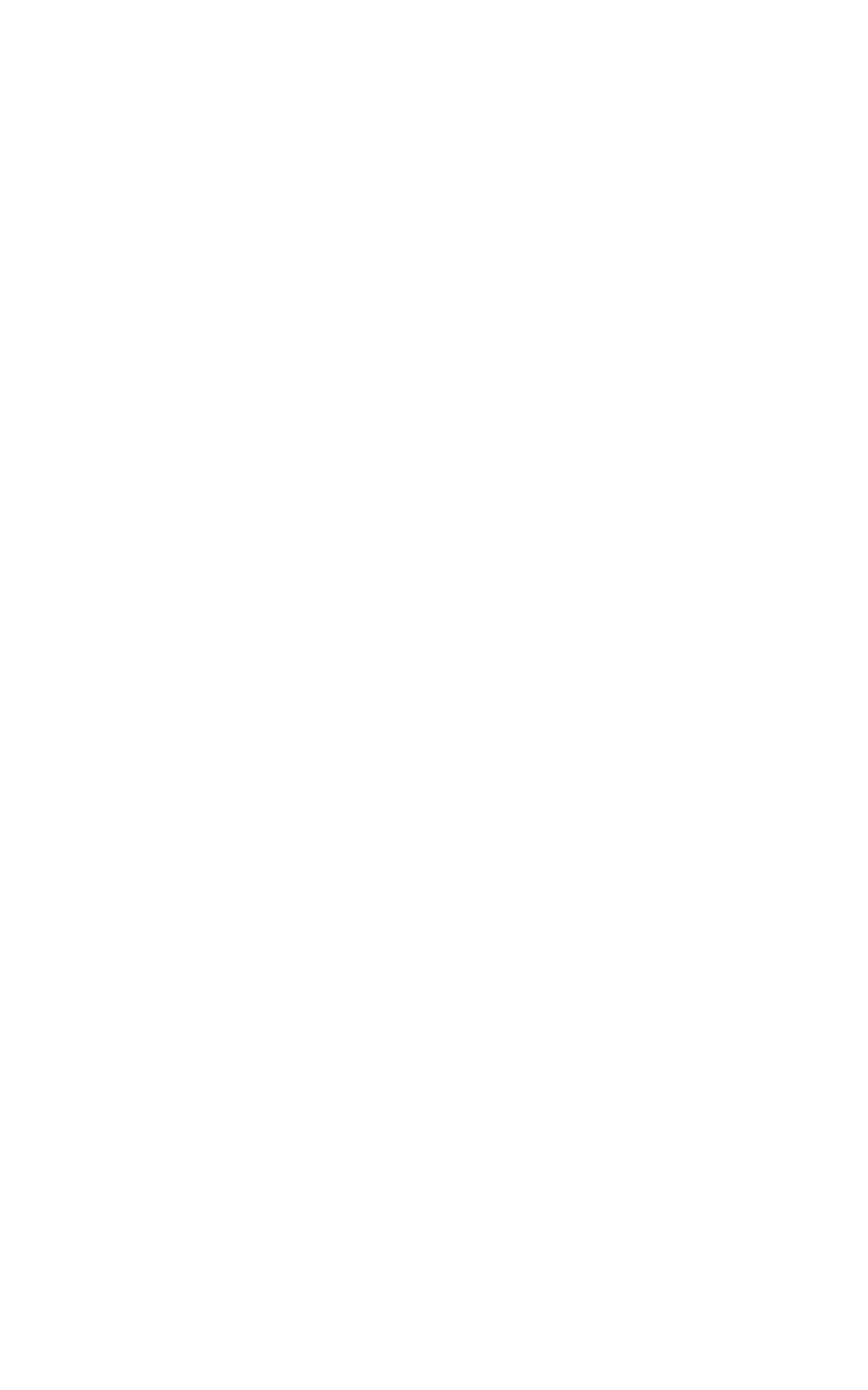Please specify the bounding box coordinates for the clickable region that will help you carry out the instruction: "Go to Poetry page".

[0.03, 0.568, 0.697, 0.627]